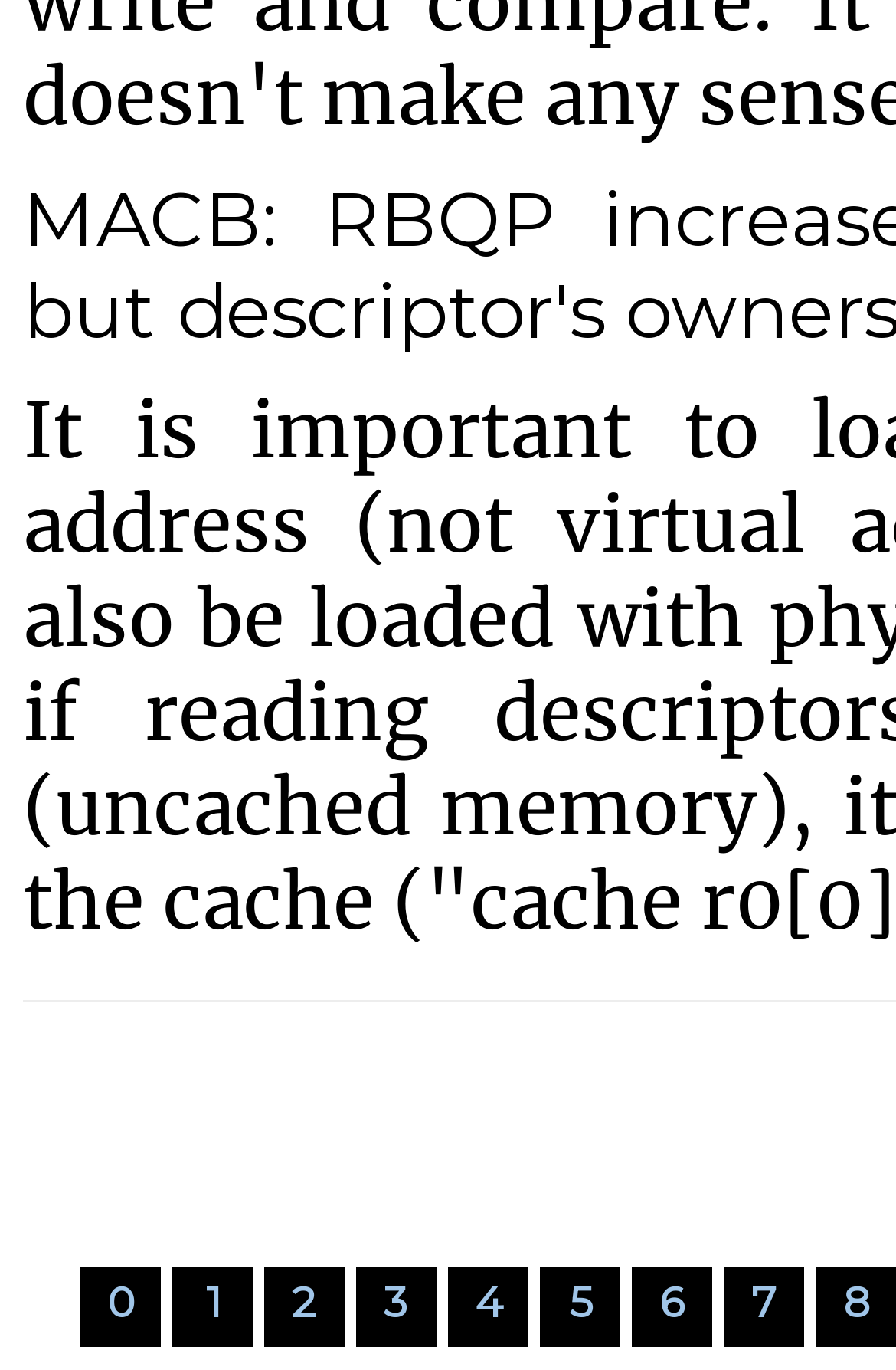Determine the bounding box coordinates of the clickable element to complete this instruction: "click the fourth link". Provide the coordinates in the format of four float numbers between 0 and 1, [left, top, right, bottom].

[0.397, 0.924, 0.487, 0.983]